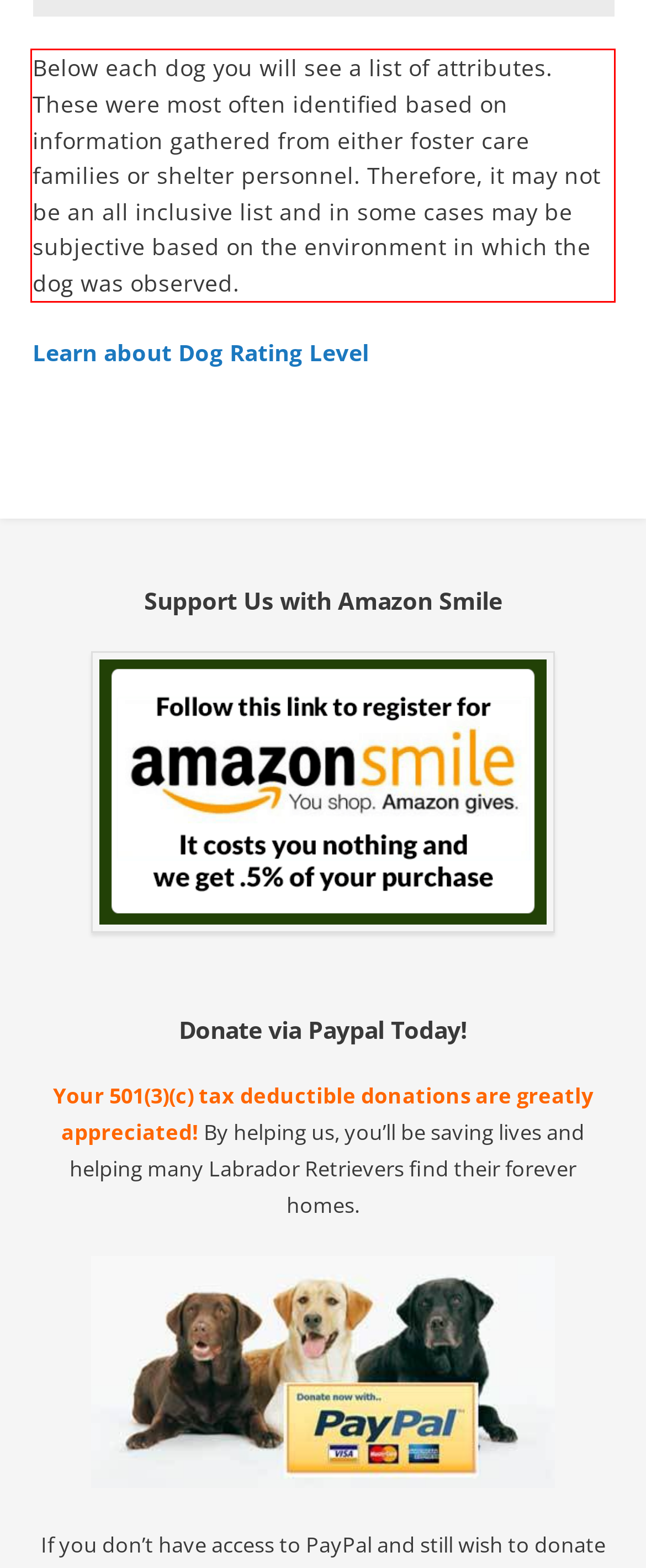You are given a screenshot of a webpage with a UI element highlighted by a red bounding box. Please perform OCR on the text content within this red bounding box.

Below each dog you will see a list of attributes. These were most often identified based on information gathered from either foster care families or shelter personnel. Therefore, it may not be an all inclusive list and in some cases may be subjective based on the environment in which the dog was observed.